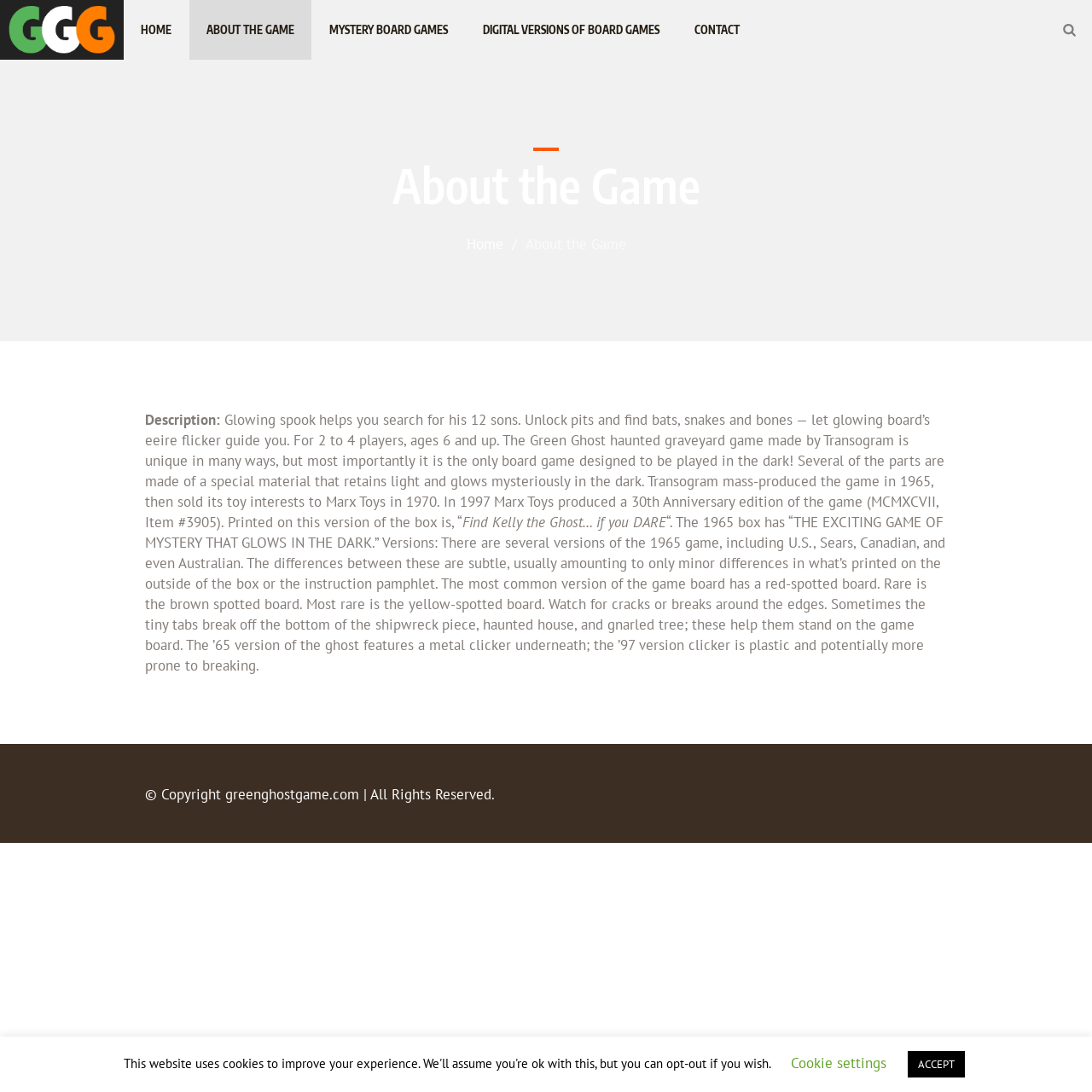From the webpage screenshot, predict the bounding box of the UI element that matches this description: "Mystery Board Games".

[0.286, 0.0, 0.426, 0.055]